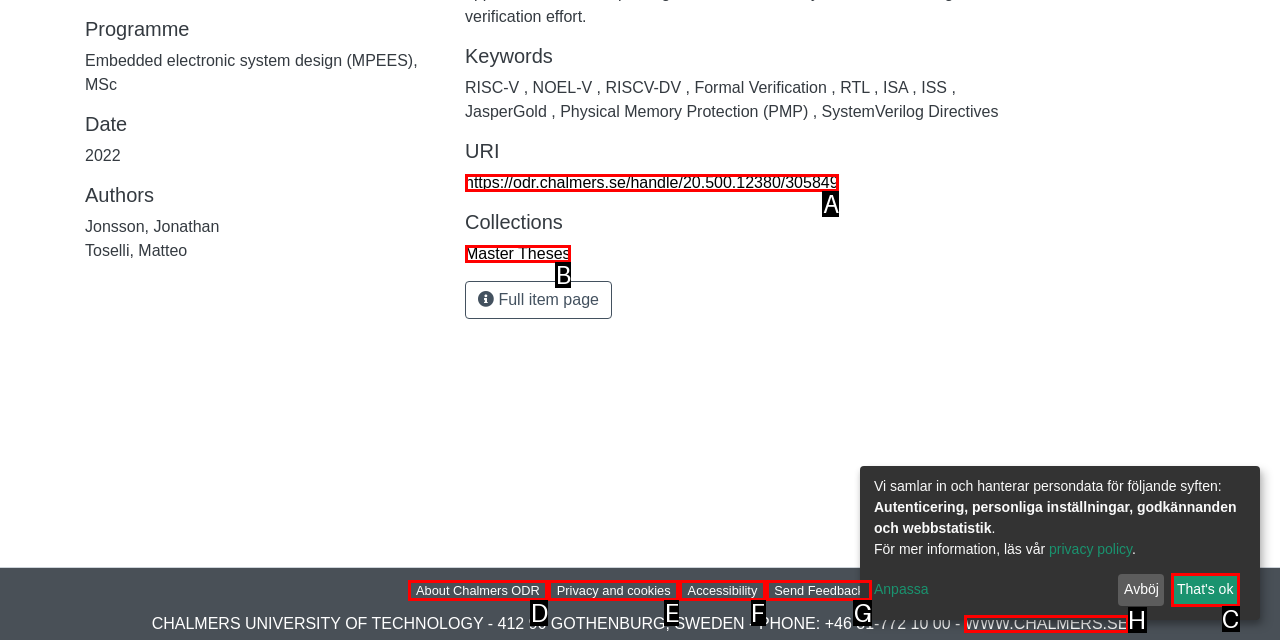From the given choices, determine which HTML element matches the description: WWW.CHALMERS.SE. Reply with the appropriate letter.

H